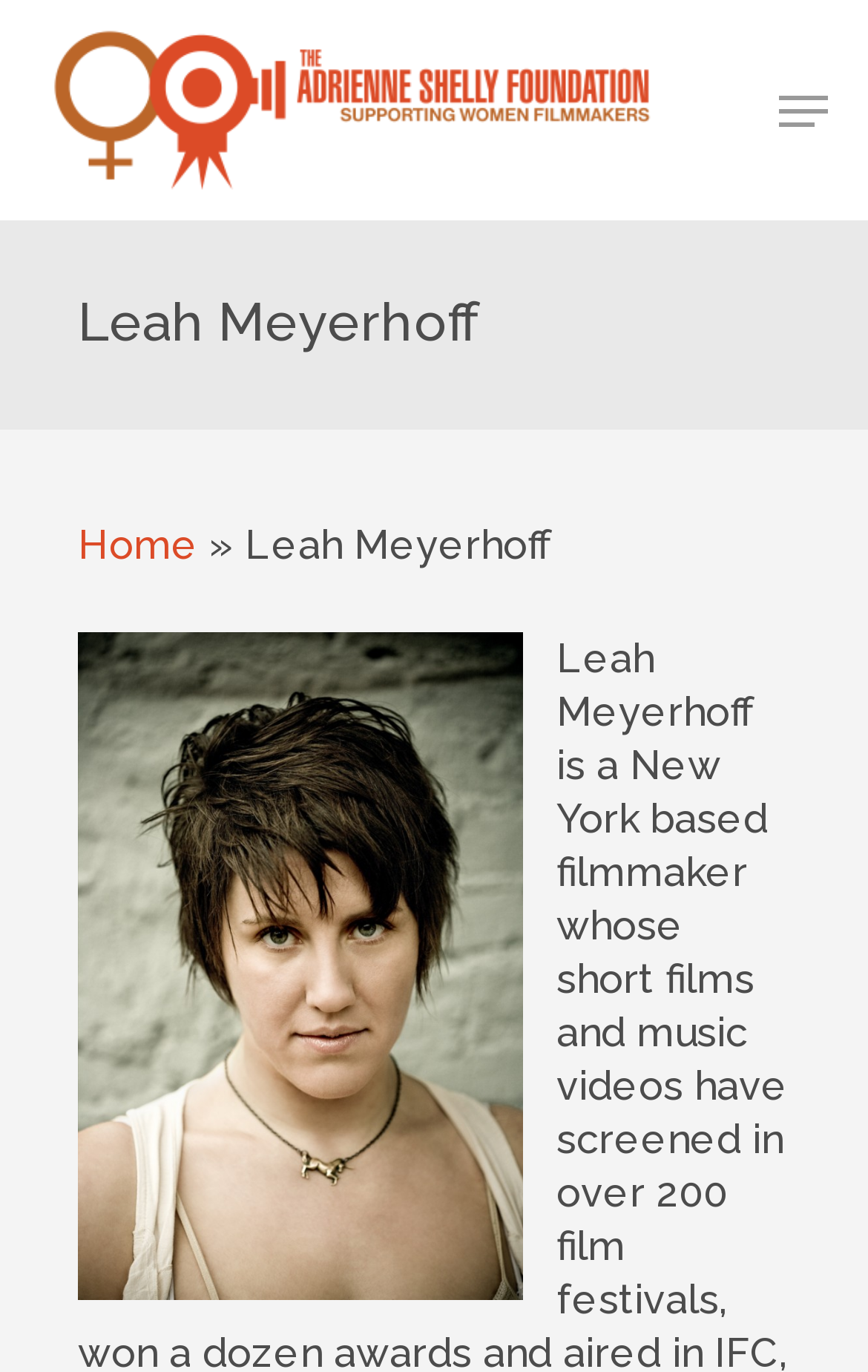Please specify the bounding box coordinates of the region to click in order to perform the following instruction: "go to home page".

[0.09, 0.38, 0.228, 0.414]